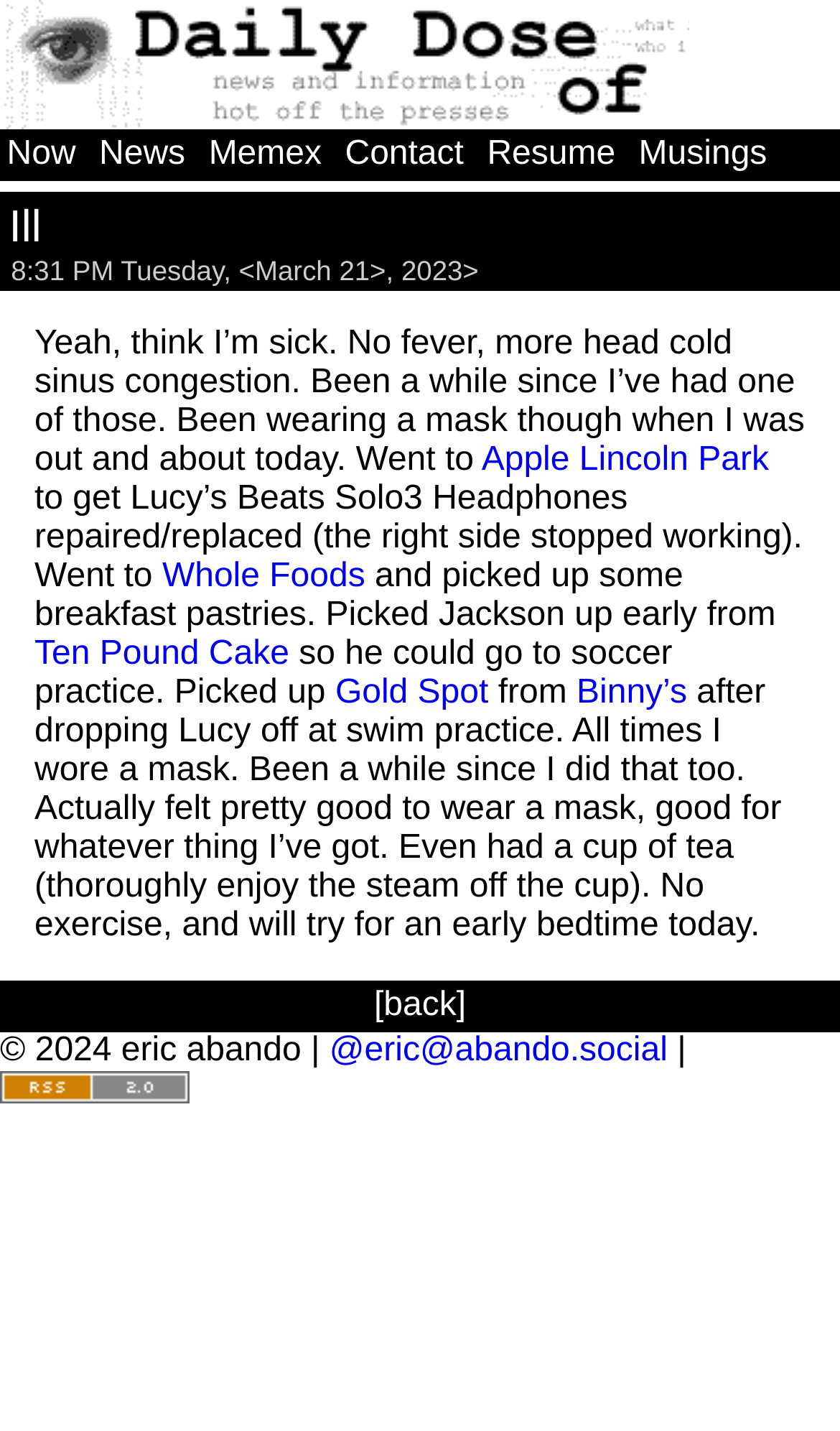Can you identify the bounding box coordinates of the clickable region needed to carry out this instruction: 'Read about big sister syndrome'? The coordinates should be four float numbers within the range of 0 to 1, stated as [left, top, right, bottom].

None